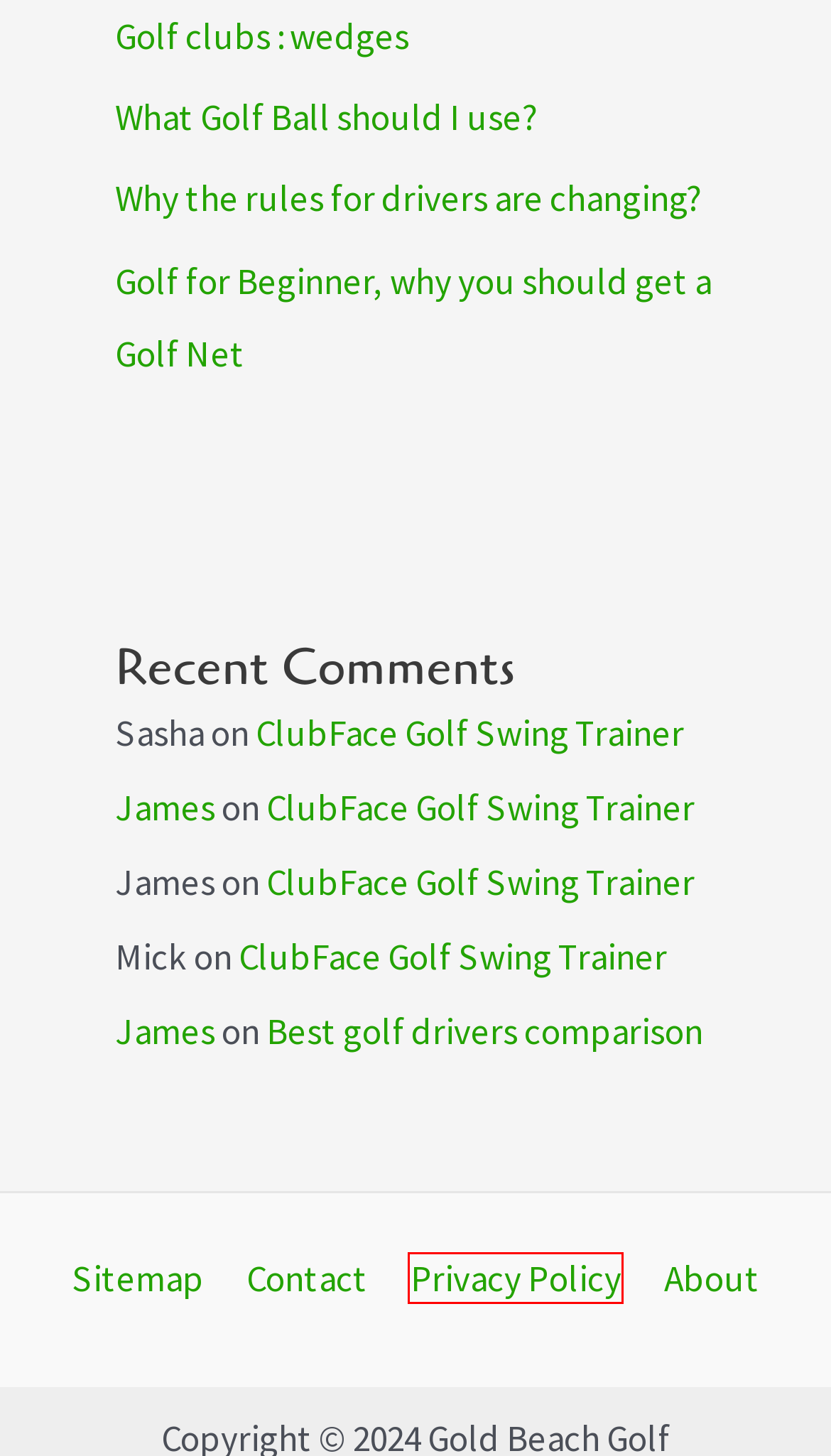Given a webpage screenshot with a UI element marked by a red bounding box, choose the description that best corresponds to the new webpage that will appear after clicking the element. The candidates are:
A. Privacy Policy - Gold Beach Golf
B. Why the rules for drivers are changing? - Gold Beach Golf
C. Reasons to buy a golf net for beginners - Gold Beach Golf
D. What Golf Ball should I use? - Gold Beach Golf
E. Contact our team of golfers - Gold Beach Golf
F. About Gold Beach Golf - Gold Beach Golf
G. ClubFace Golf Swing Trainer - Gold Beach Golf
H. Best golf drivers comparison - Gold Beach Golf

A